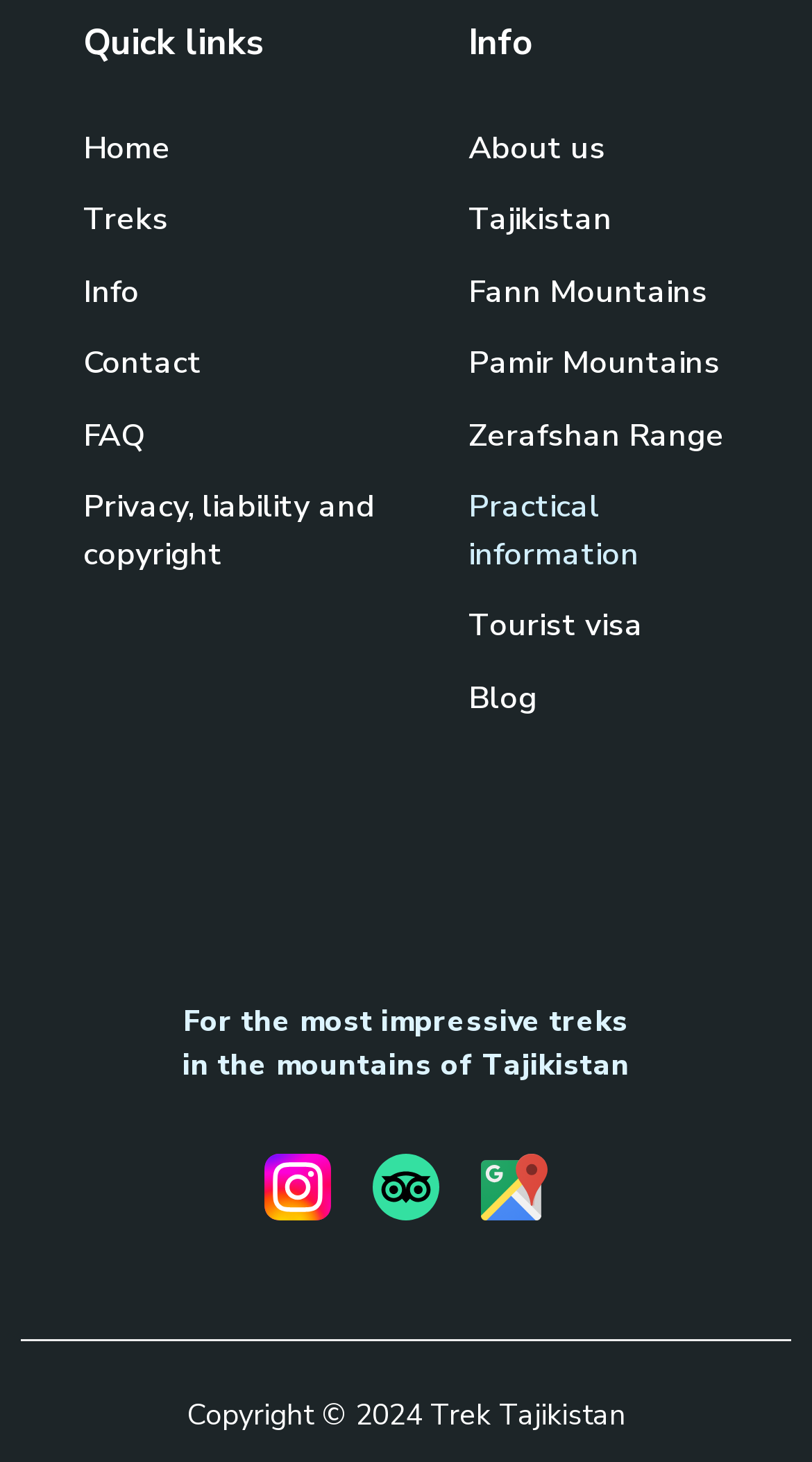What are the main categories of information on this website?
Offer a detailed and exhaustive answer to the question.

The main categories of information on this website can be determined by looking at the static text elements 'Quick links' and 'Info' at the top of the page, which seem to be the main sections of the website.